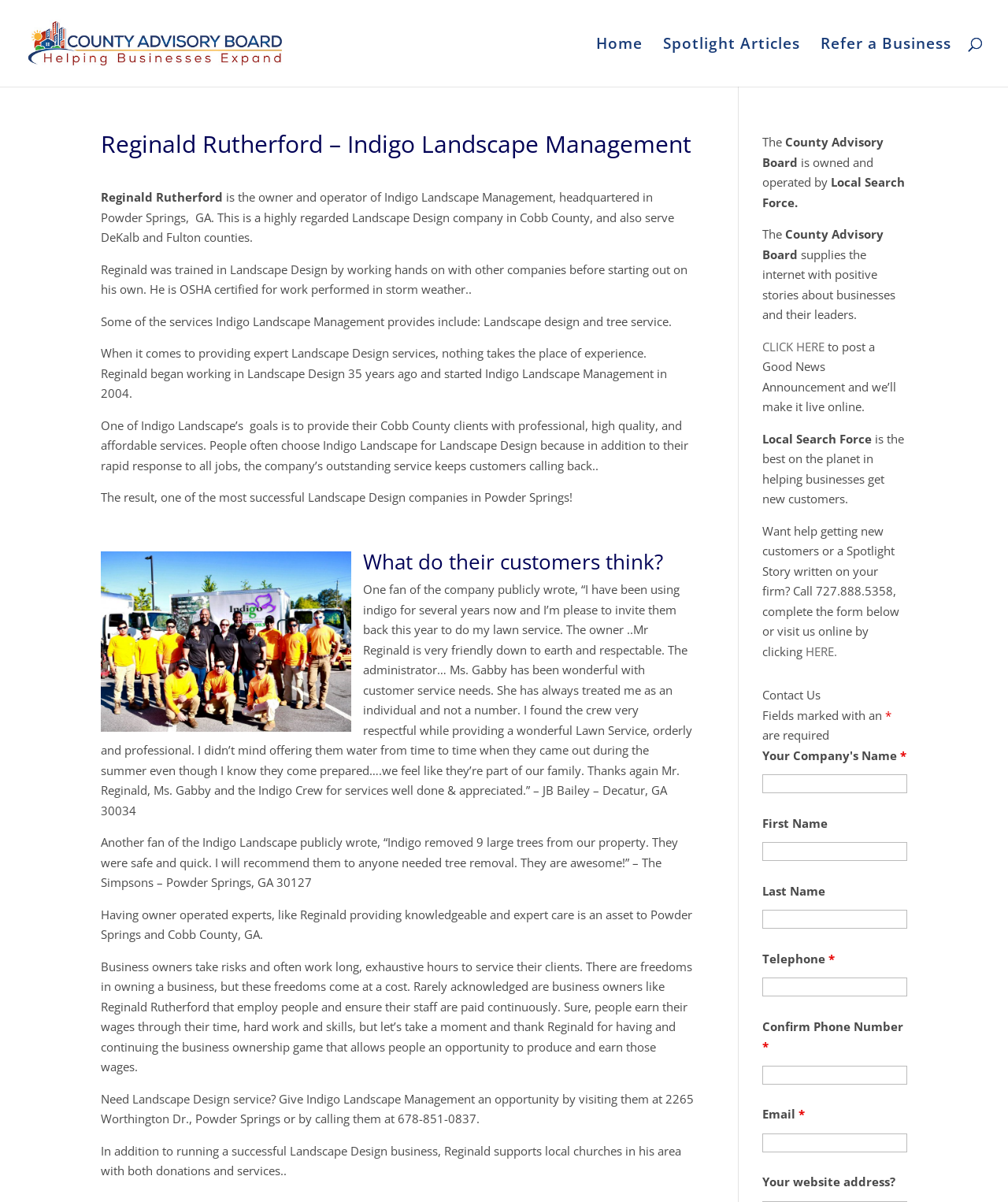What is the title or heading displayed on the webpage?

Reginald Rutherford – Indigo Landscape Management